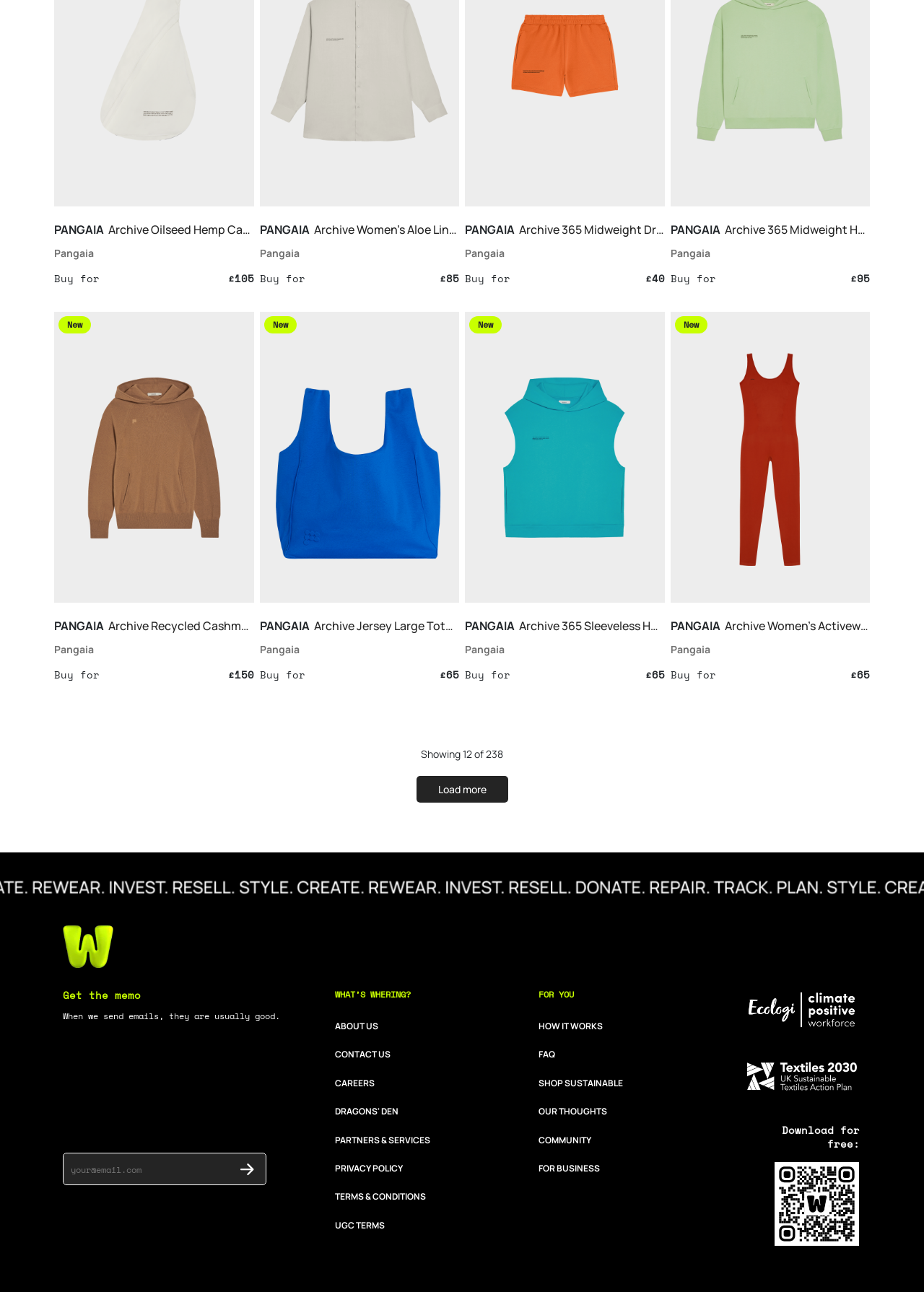Determine the bounding box coordinates for the area you should click to complete the following instruction: "Buy Archive Recycled Cashmere Hoodie—camel".

[0.059, 0.241, 0.275, 0.528]